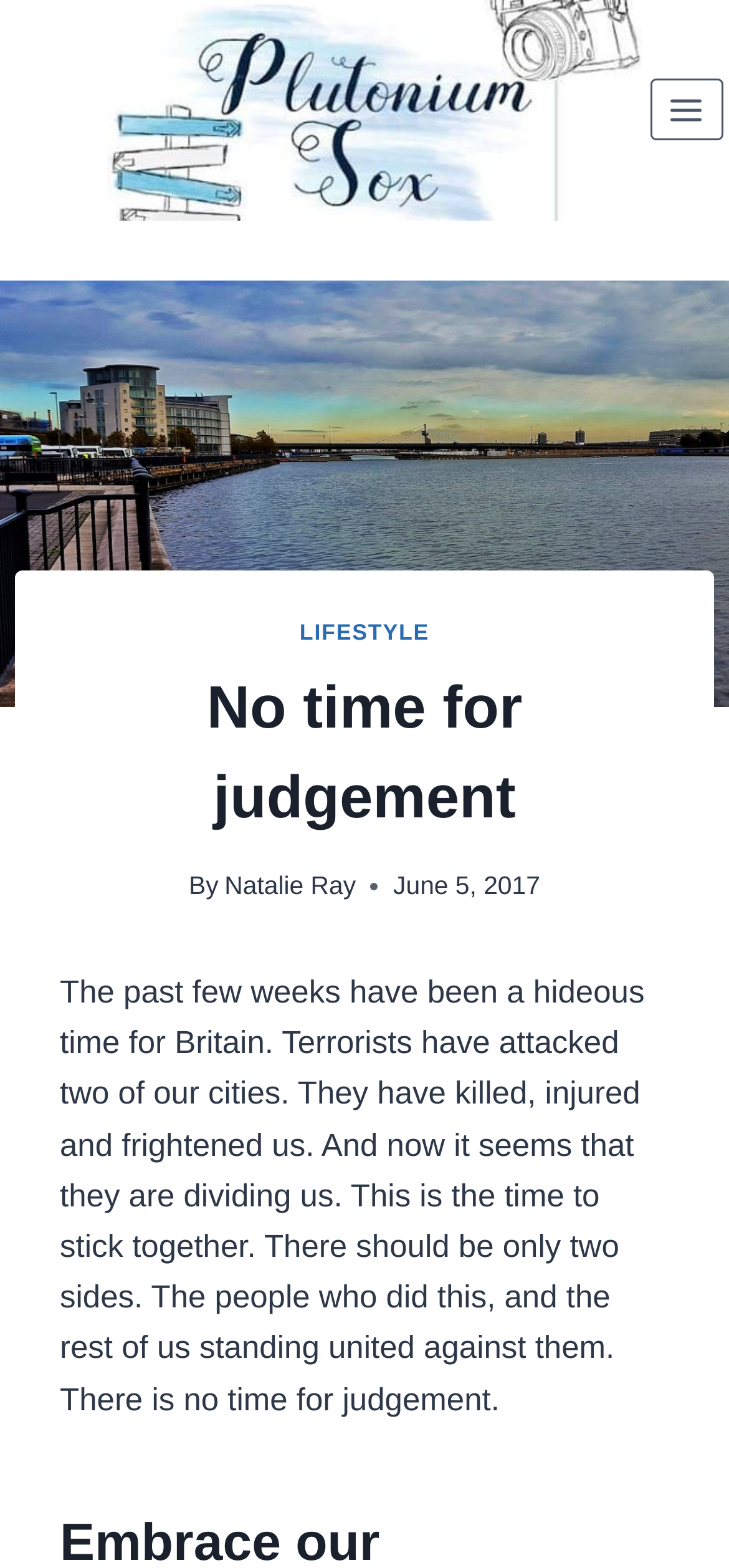Provide the bounding box coordinates of the HTML element described by the text: "Lifestyle".

[0.411, 0.394, 0.589, 0.411]